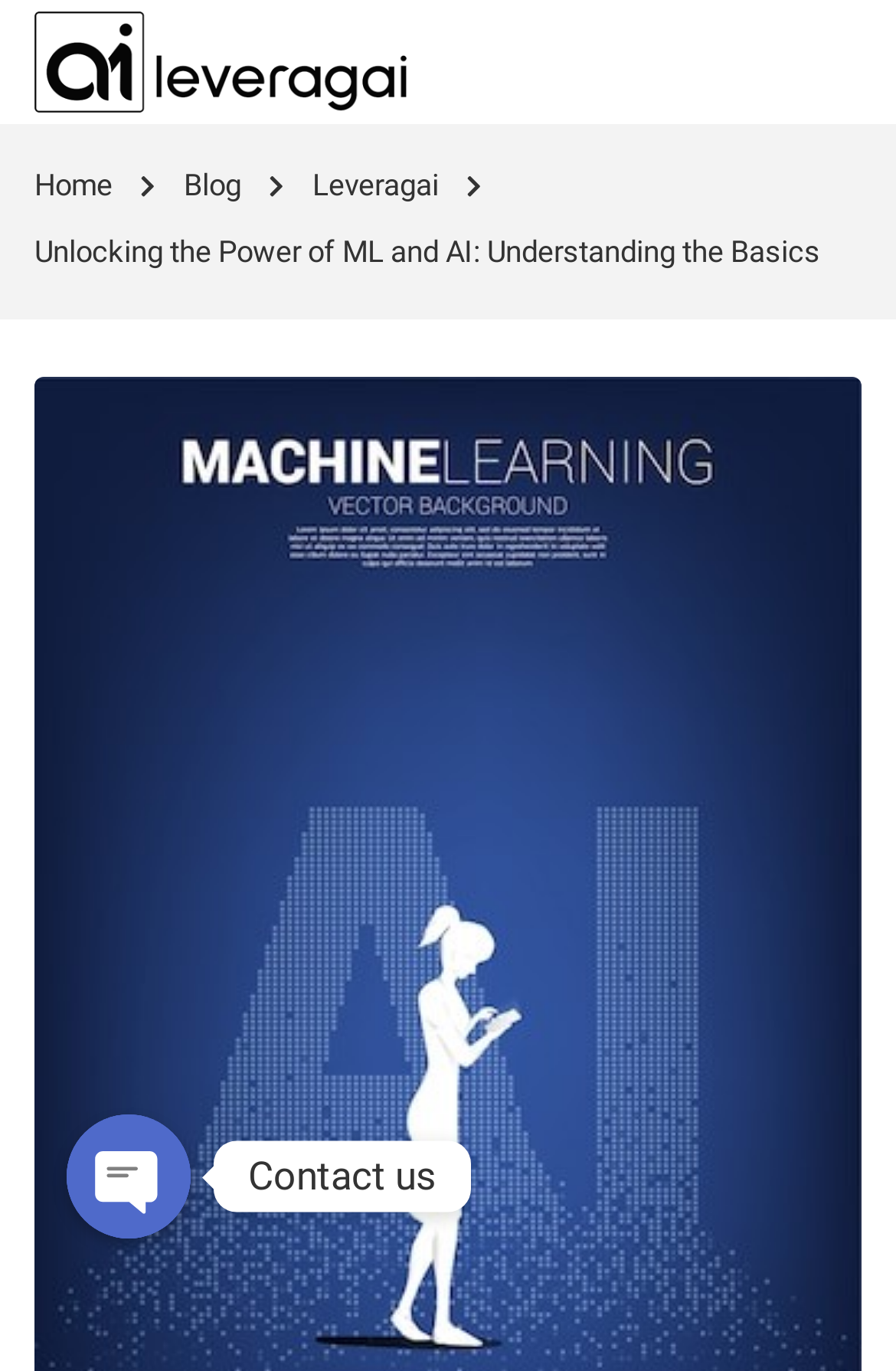What is the main heading of this webpage? Please extract and provide it.

Unlocking the Power of ML and AI: Understanding the Basics